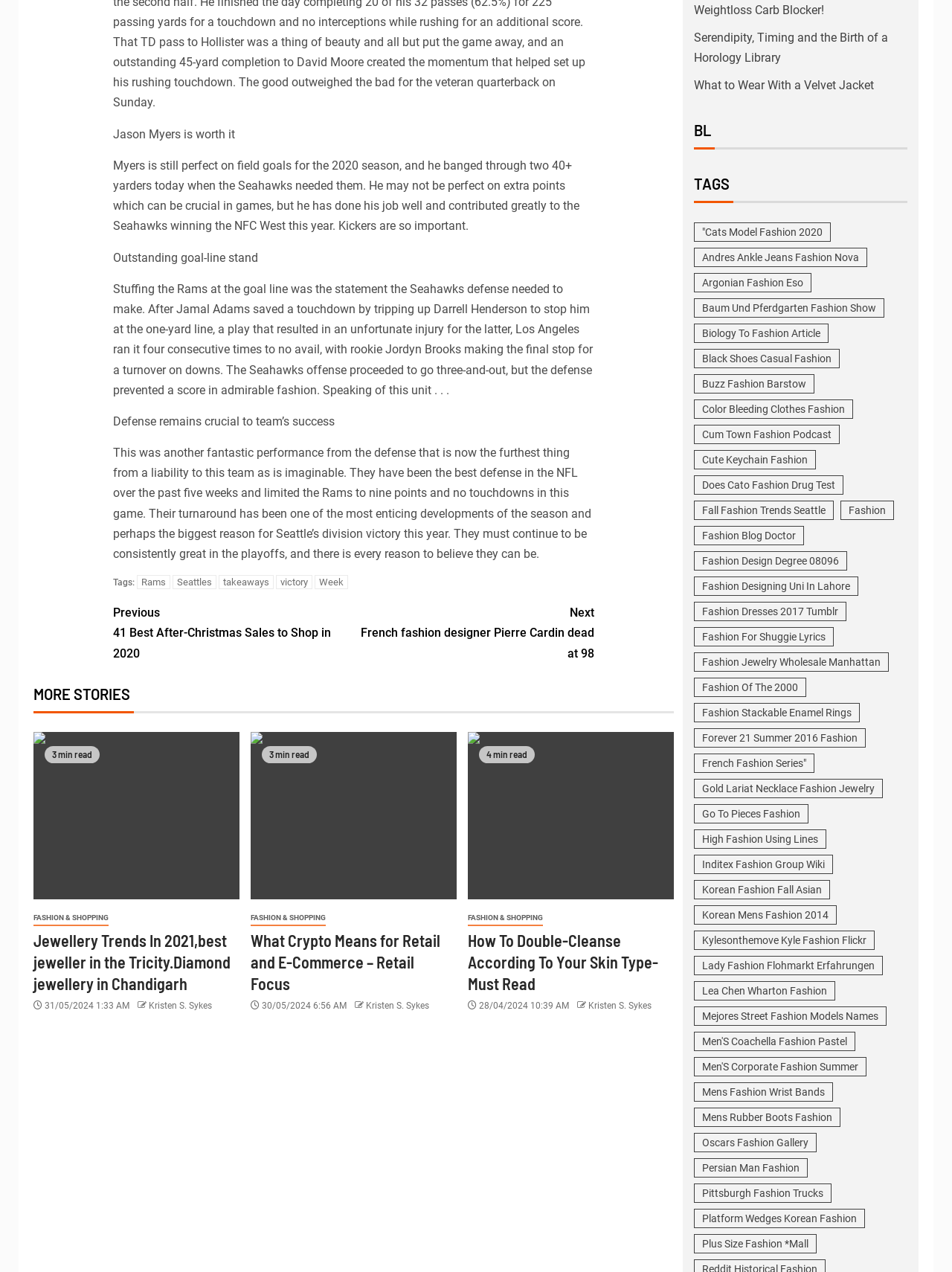From the details in the image, provide a thorough response to the question: What is the author's opinion about the Seahawks' defense?

The author's opinion about the Seahawks' defense is positive because the text states that 'This was another fantastic performance from the defense that is now the furthest thing from a liability to this team as is imaginable.' This suggests that the author is impressed with the defense's performance.